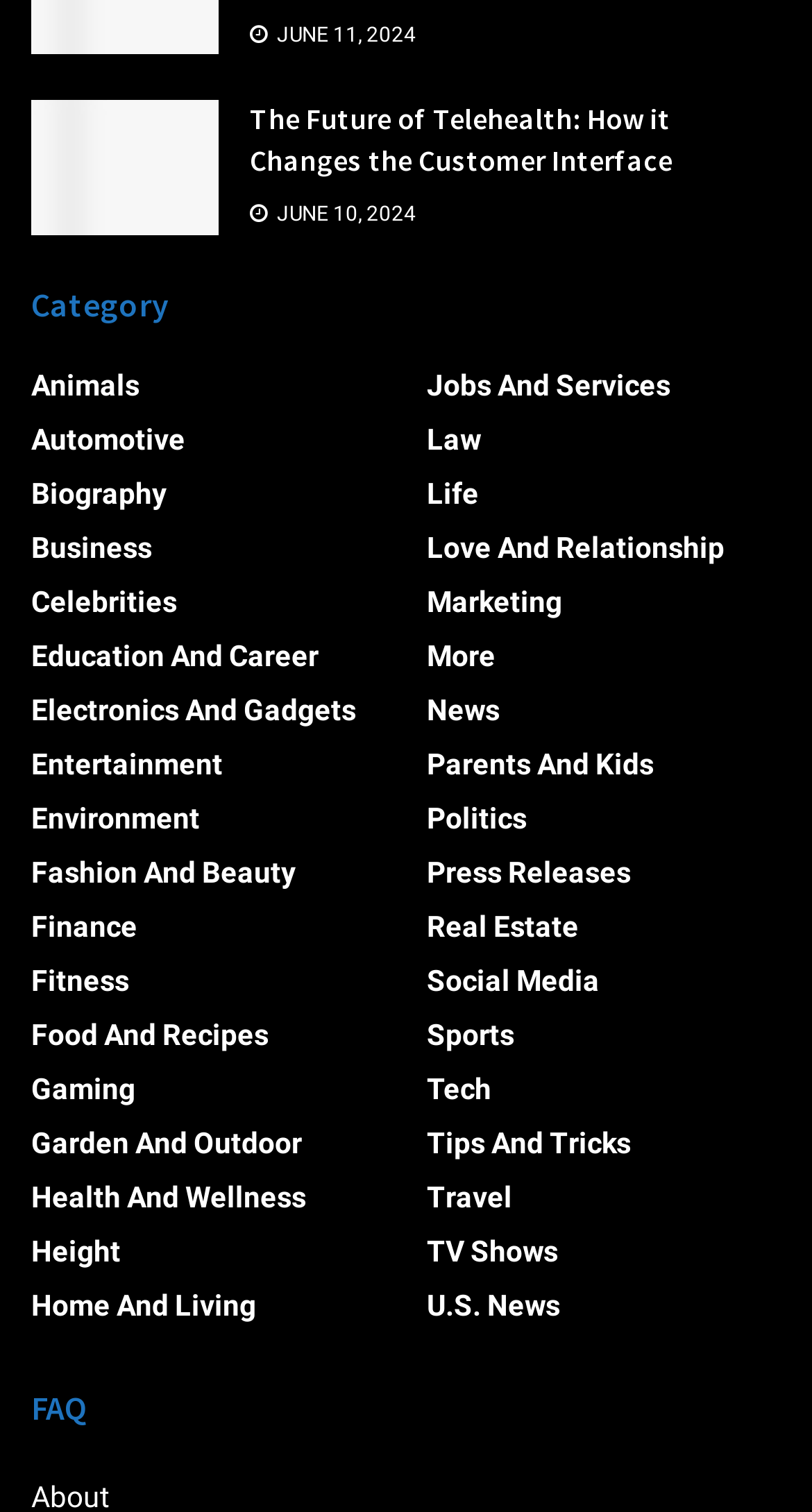Can you find the bounding box coordinates for the element to click on to achieve the instruction: "View the article published on 'JUNE 11, 2024'"?

[0.336, 0.015, 0.513, 0.03]